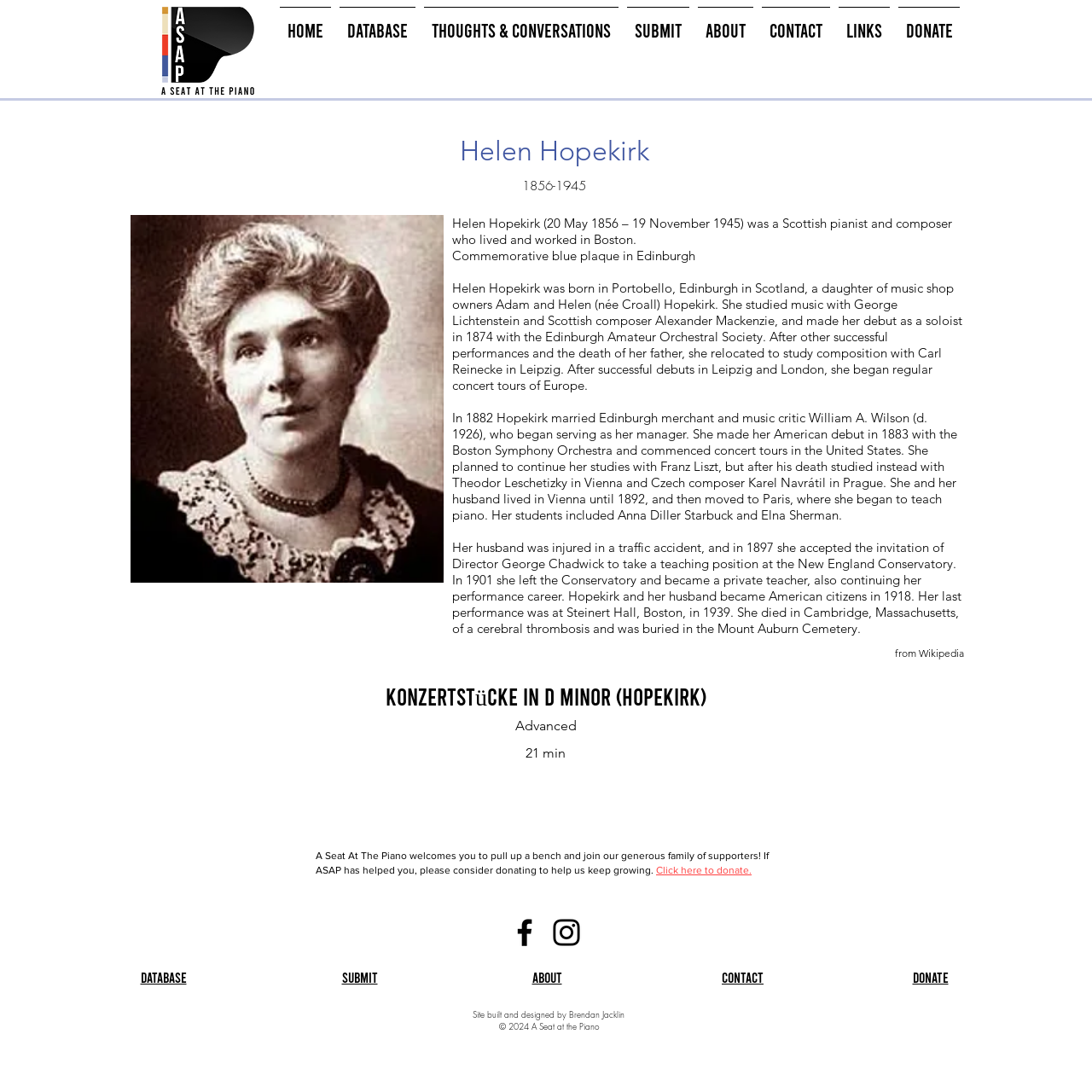What is the name of Helen Hopekirk's husband?
Provide a concise answer using a single word or phrase based on the image.

William A. Wilson